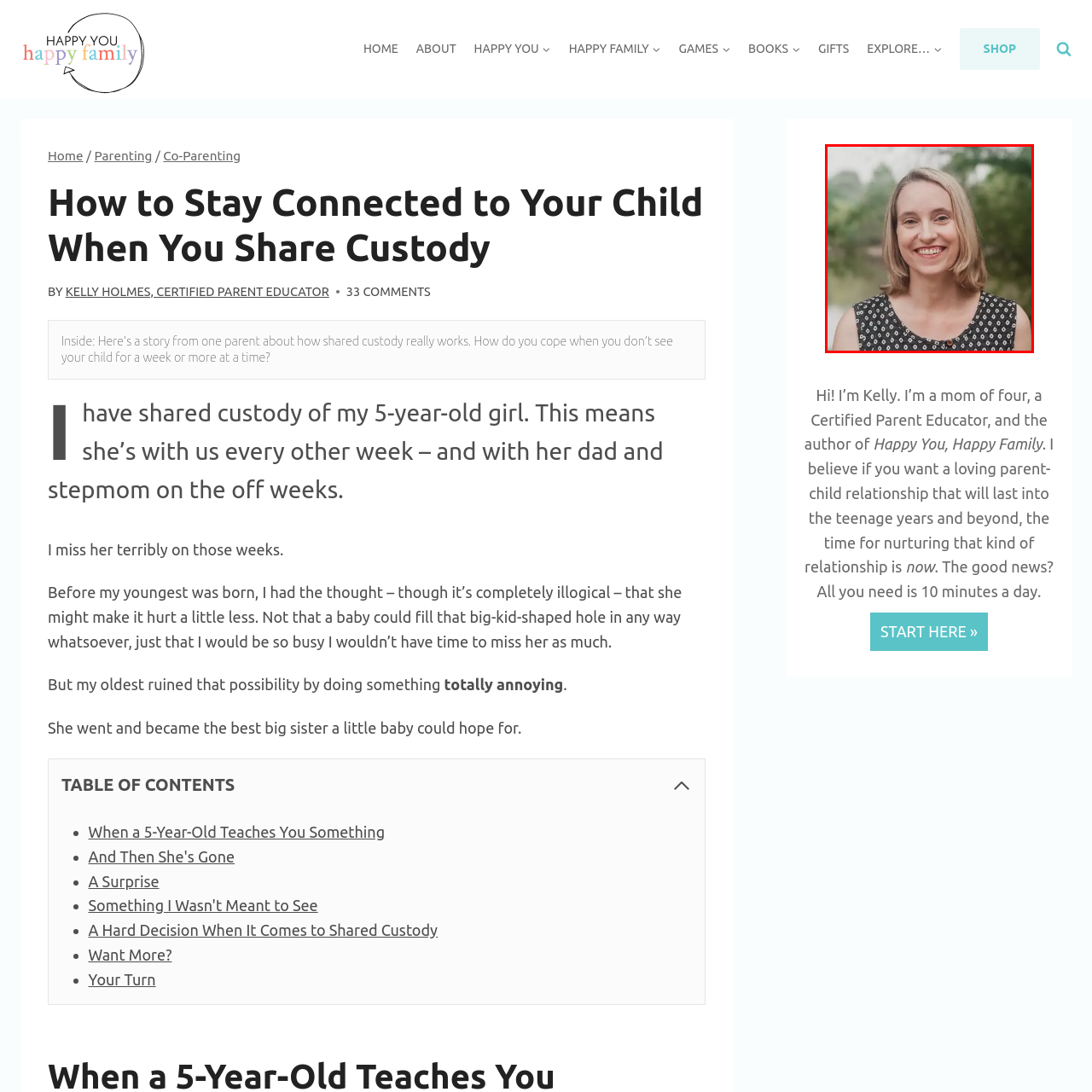Generate a detailed description of the content found inside the red-outlined section of the image.

This image features a warm and engaging portrait of Kelly Holmes, a dedicated mother of four and a Certified Parent Educator. She is smiling brightly against a softly blurred natural background, which suggests a calm and inviting outdoor setting. Kelly is wearing a stylish black dress adorned with a subtle white pattern, perfectly complementing her approachable demeanor. Her hair is styled in loose, soft waves, enhancing her friendly and approachable presence. This image captures her essence as a supportive figure in parenting, reflecting her commitment to nurturing loving parent-child relationships.